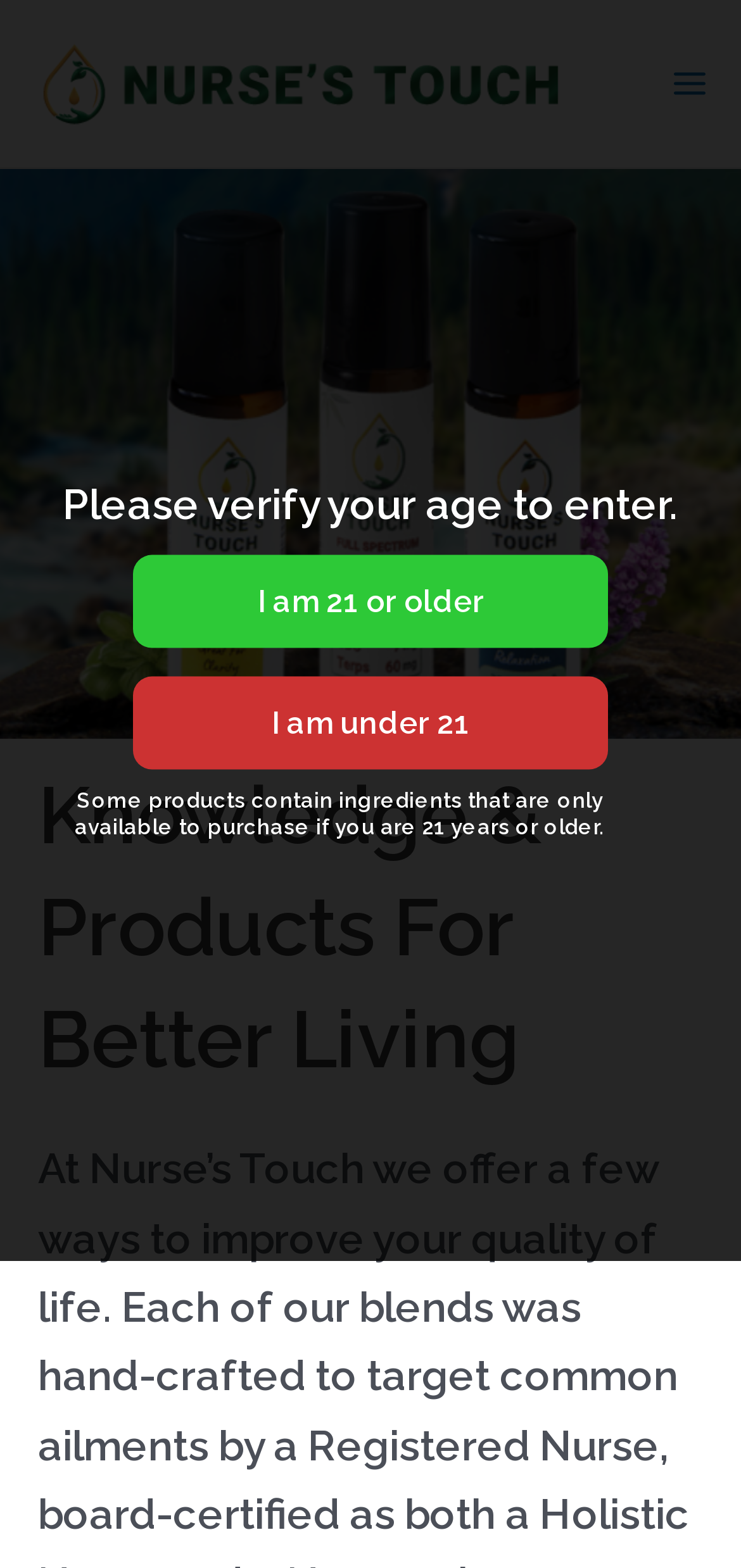What is the theme of the products offered?
Using the image as a reference, answer with just one word or a short phrase.

Holistic living